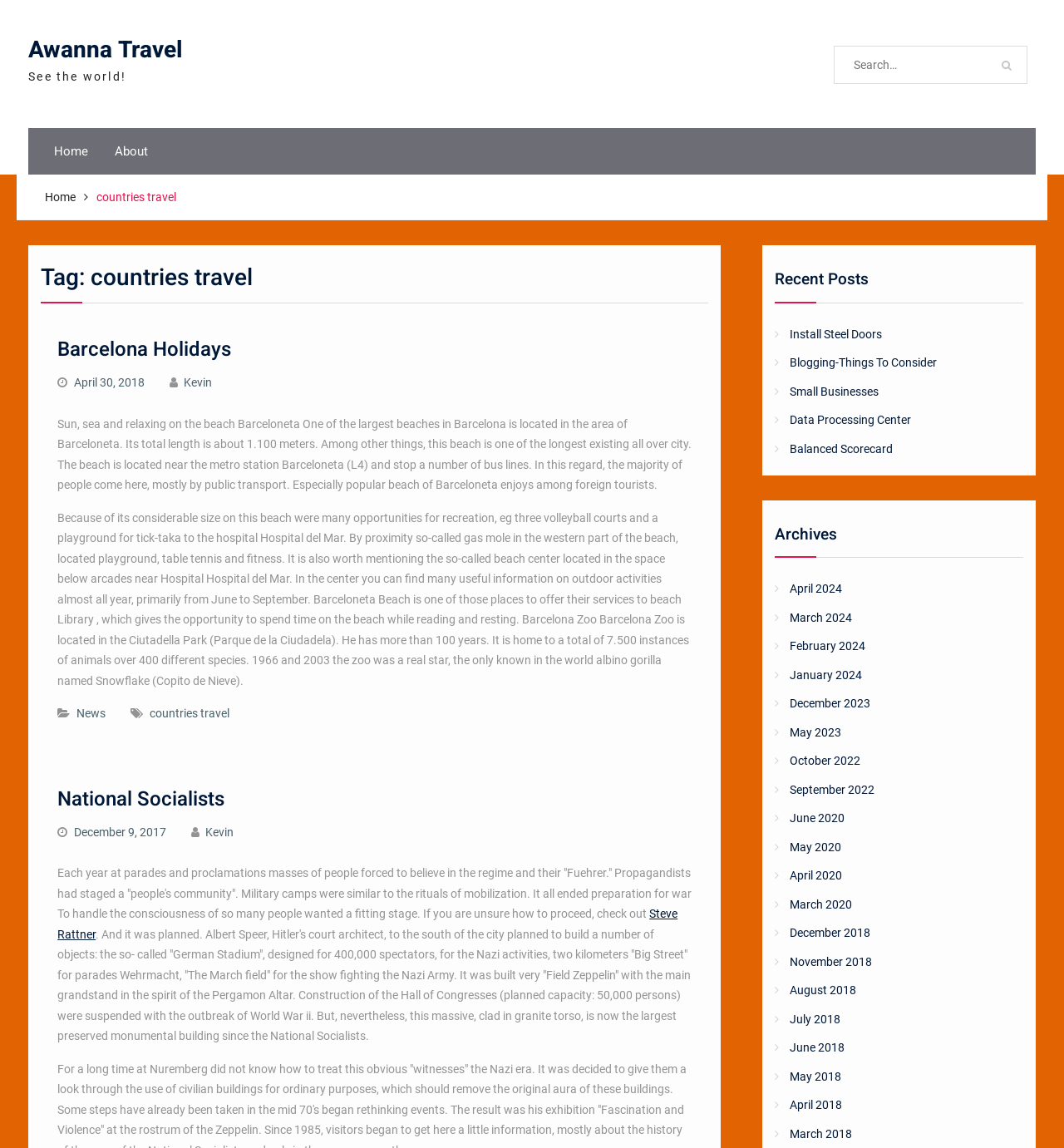How can users navigate the webpage?
Using the information from the image, give a concise answer in one word or a short phrase.

Through links and headings